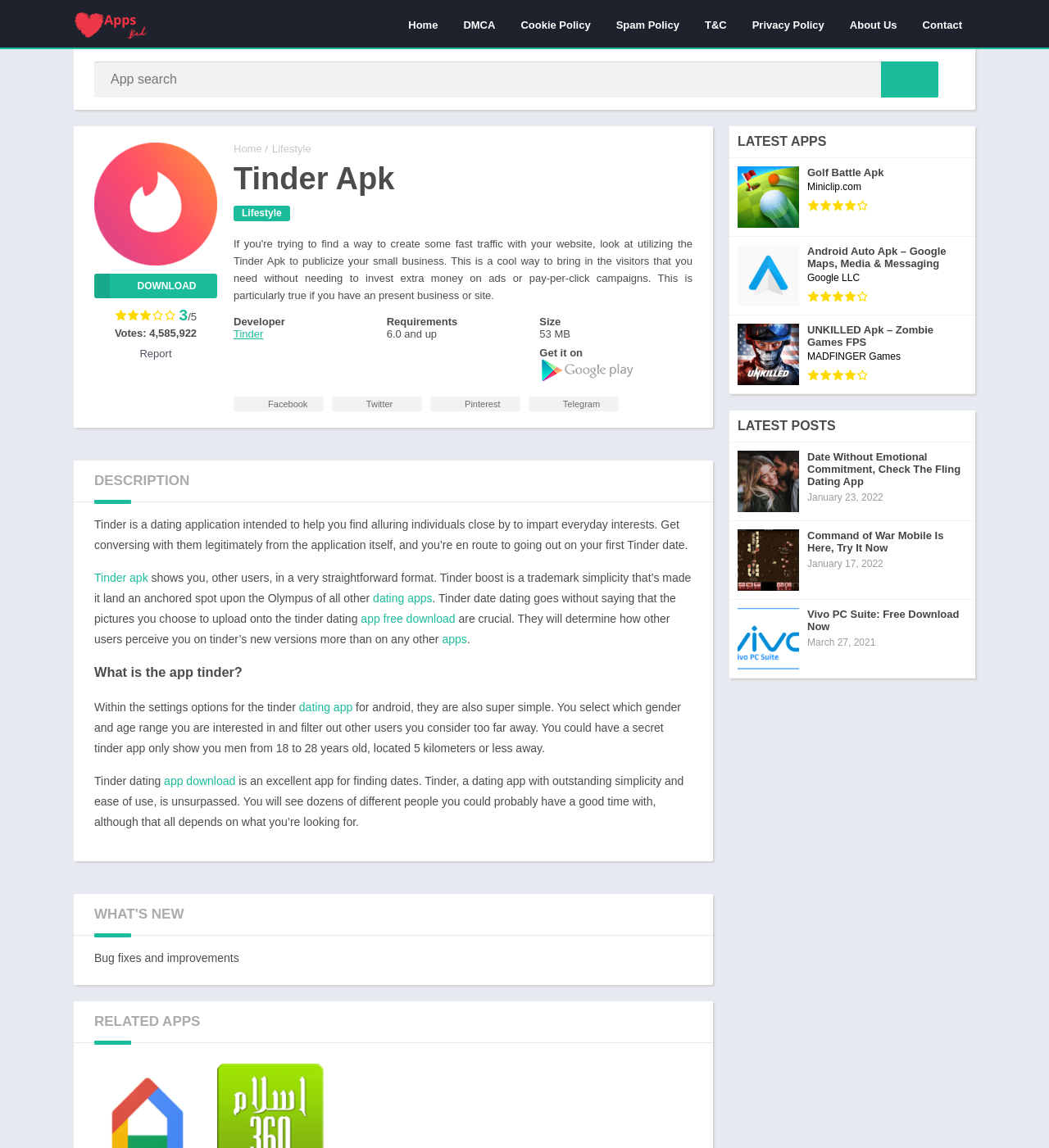What is the name of the dating application described on this webpage?
Look at the screenshot and provide an in-depth answer.

The webpage provides a description of a dating application, and the heading 'Tinder Apk' suggests that the application being described is Tinder.